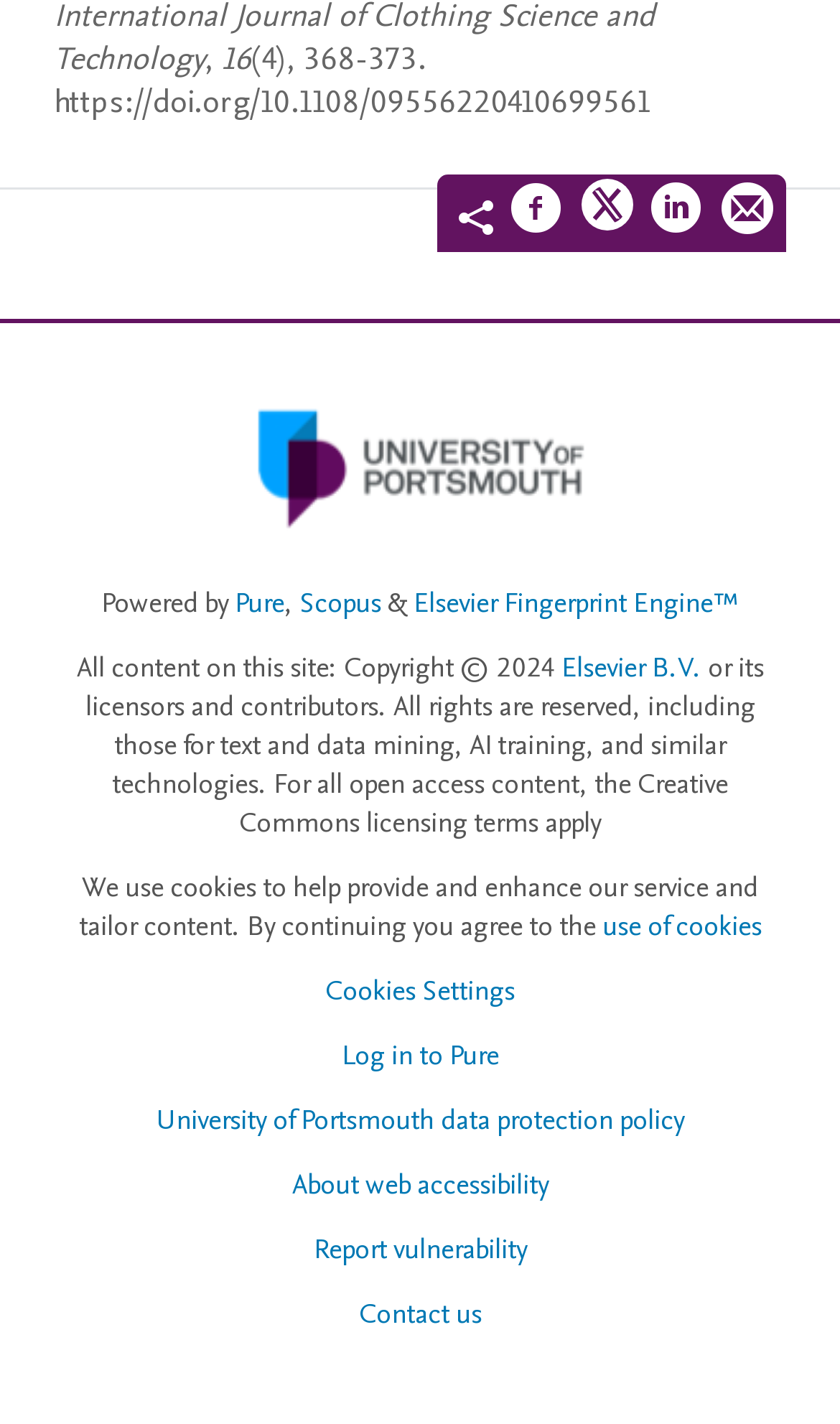How many social media sharing options are available?
Using the picture, provide a one-word or short phrase answer.

4